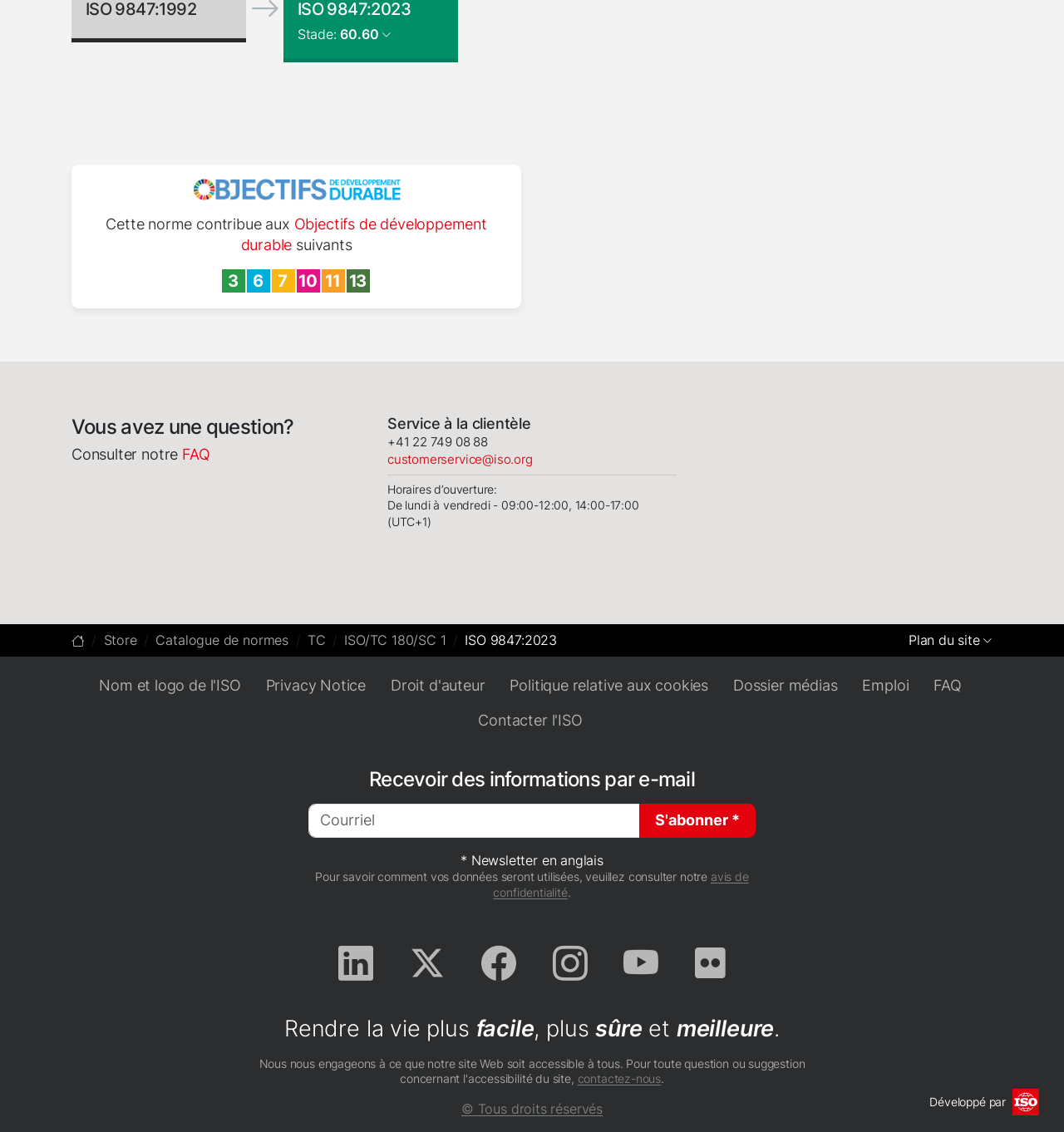Please provide the bounding box coordinates for the element that needs to be clicked to perform the instruction: "Click the 'Stade: 60.60' button". The coordinates must consist of four float numbers between 0 and 1, formatted as [left, top, right, bottom].

[0.279, 0.023, 0.368, 0.037]